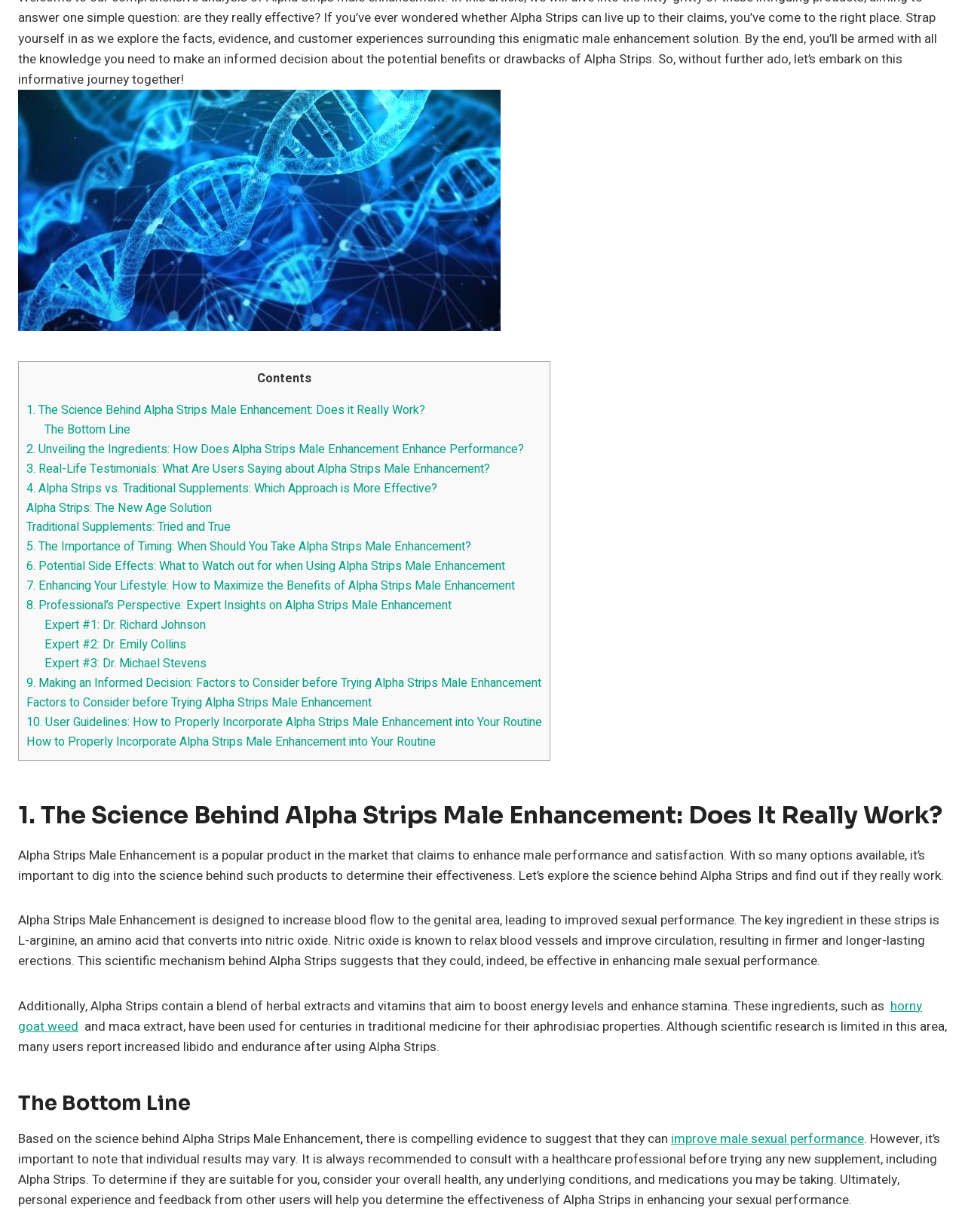What is the main ingredient in Alpha Strips?
Your answer should be a single word or phrase derived from the screenshot.

L-arginine